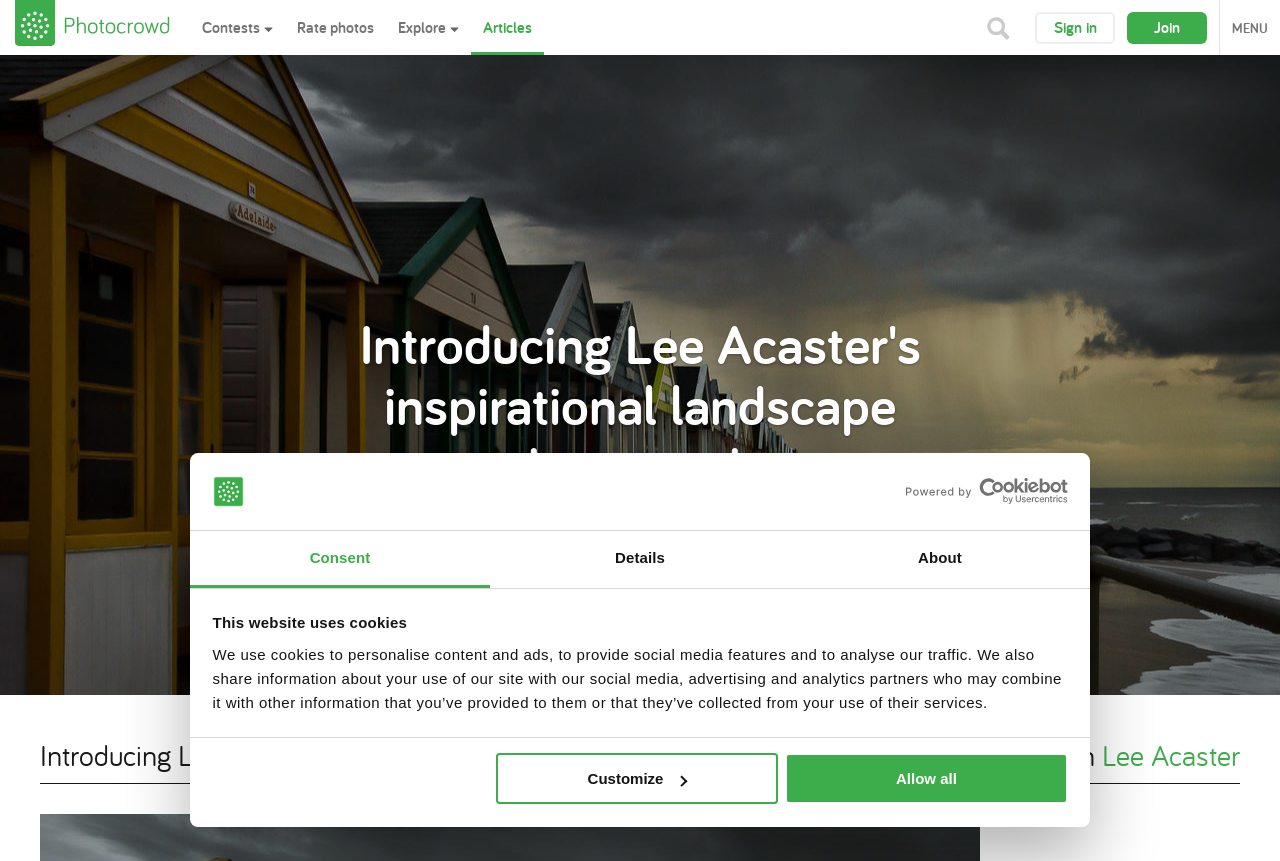Give a one-word or short phrase answer to this question: 
How many tabs are available in the consent section?

3